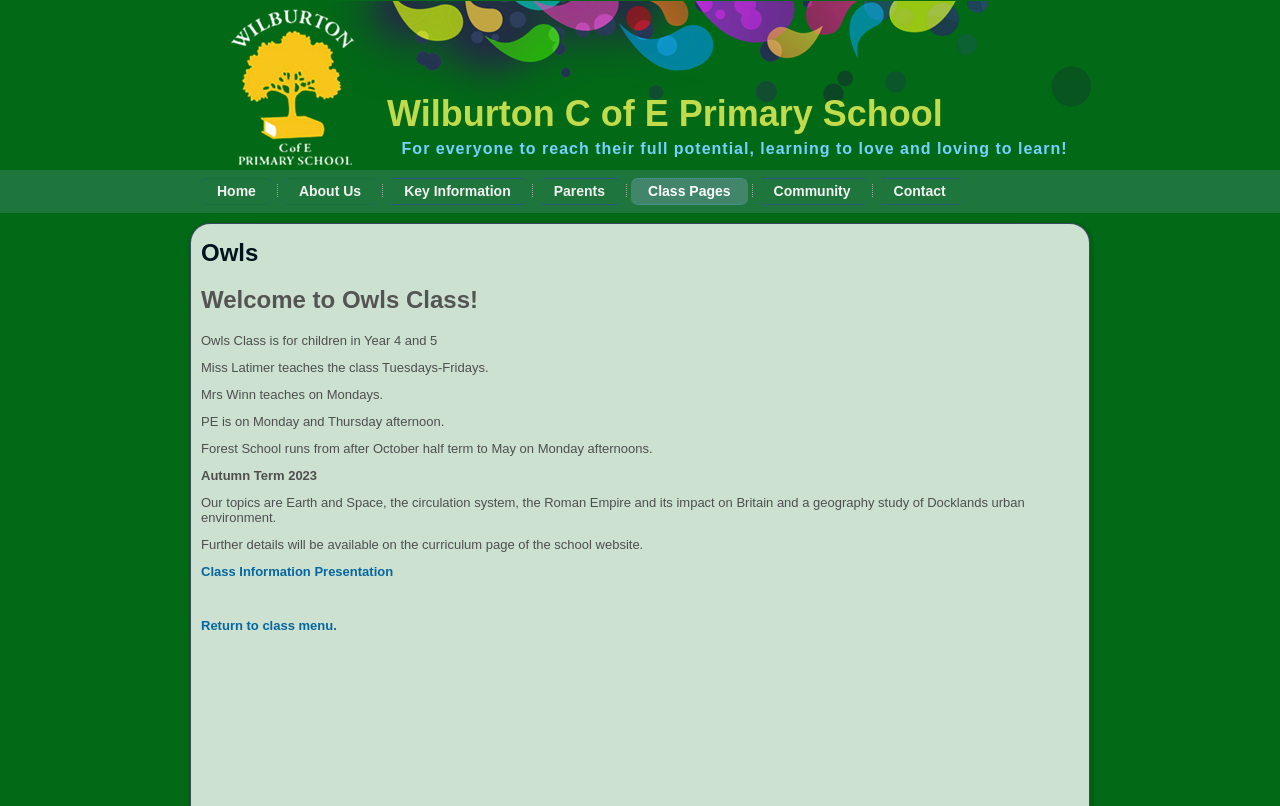Please identify the bounding box coordinates of the element that needs to be clicked to execute the following command: "Click on the 'Home' link". Provide the bounding box using four float numbers between 0 and 1, formatted as [left, top, right, bottom].

[0.156, 0.221, 0.213, 0.254]